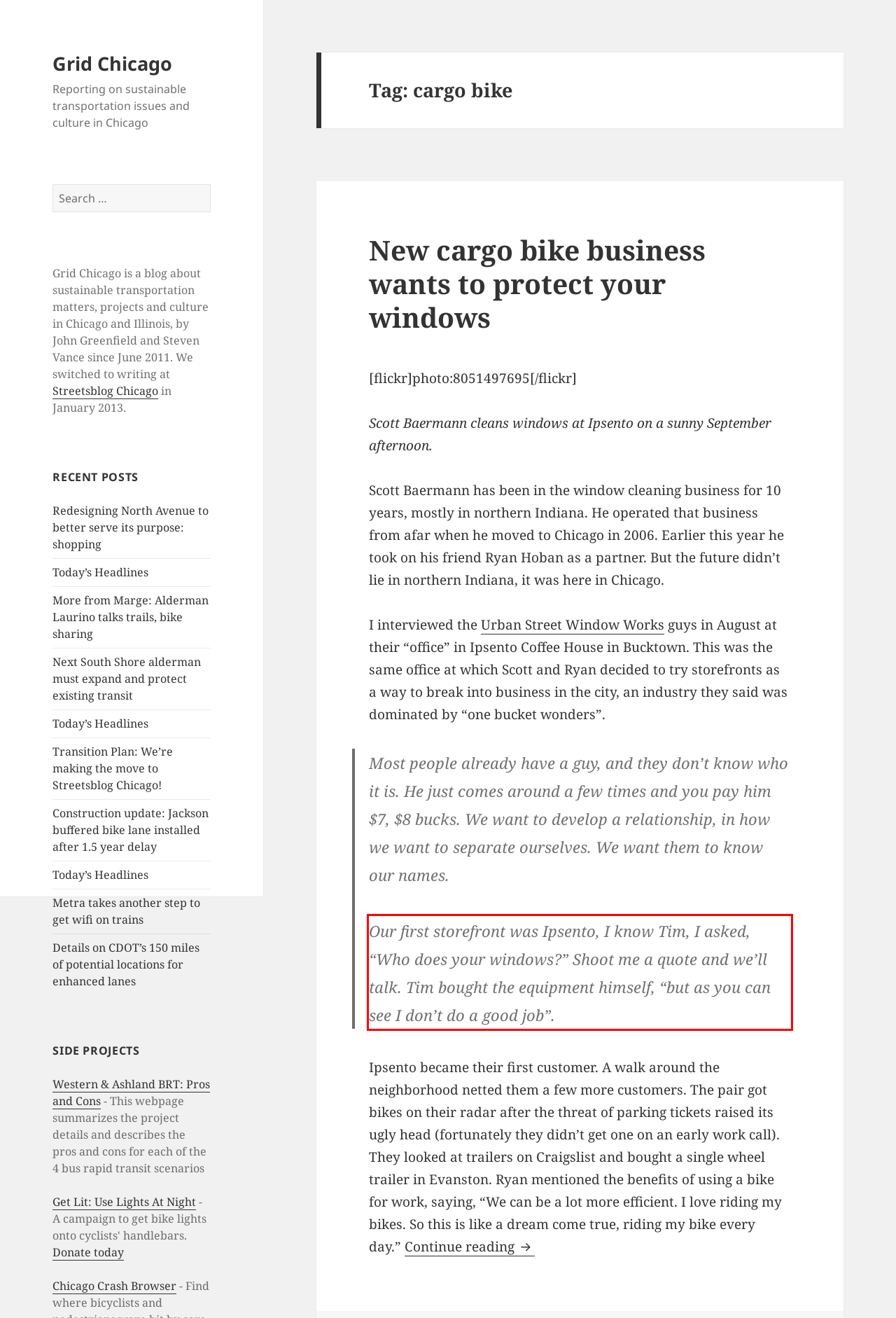Look at the webpage screenshot and recognize the text inside the red bounding box.

Our first storefront was Ipsento, I know Tim, I asked, “Who does your windows?” Shoot me a quote and we’ll talk. Tim bought the equipment himself, “but as you can see I don’t do a good job”.